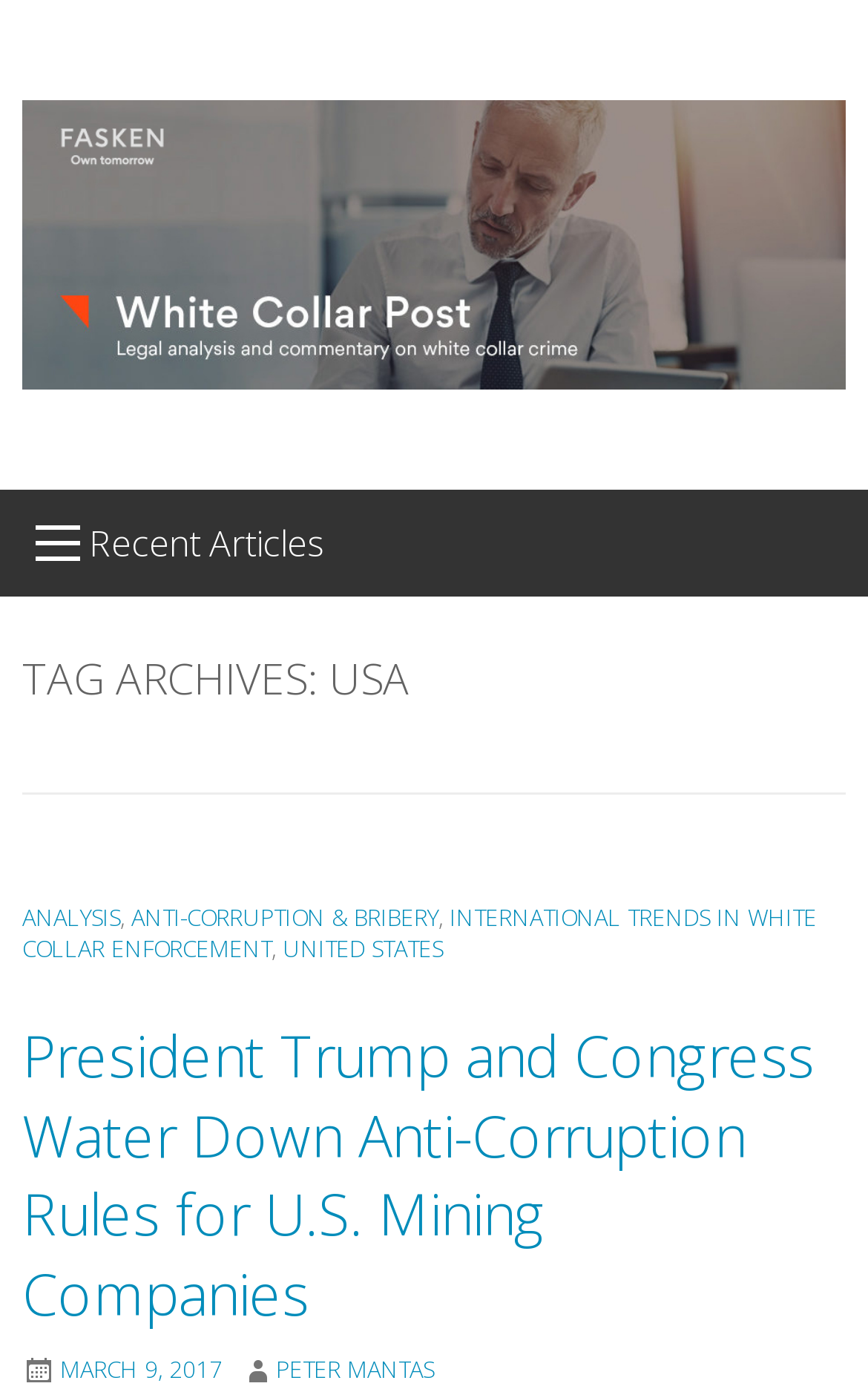Locate the bounding box coordinates of the UI element described by: "March 9, 2017". Provide the coordinates as four float numbers between 0 and 1, formatted as [left, top, right, bottom].

[0.069, 0.974, 0.256, 0.997]